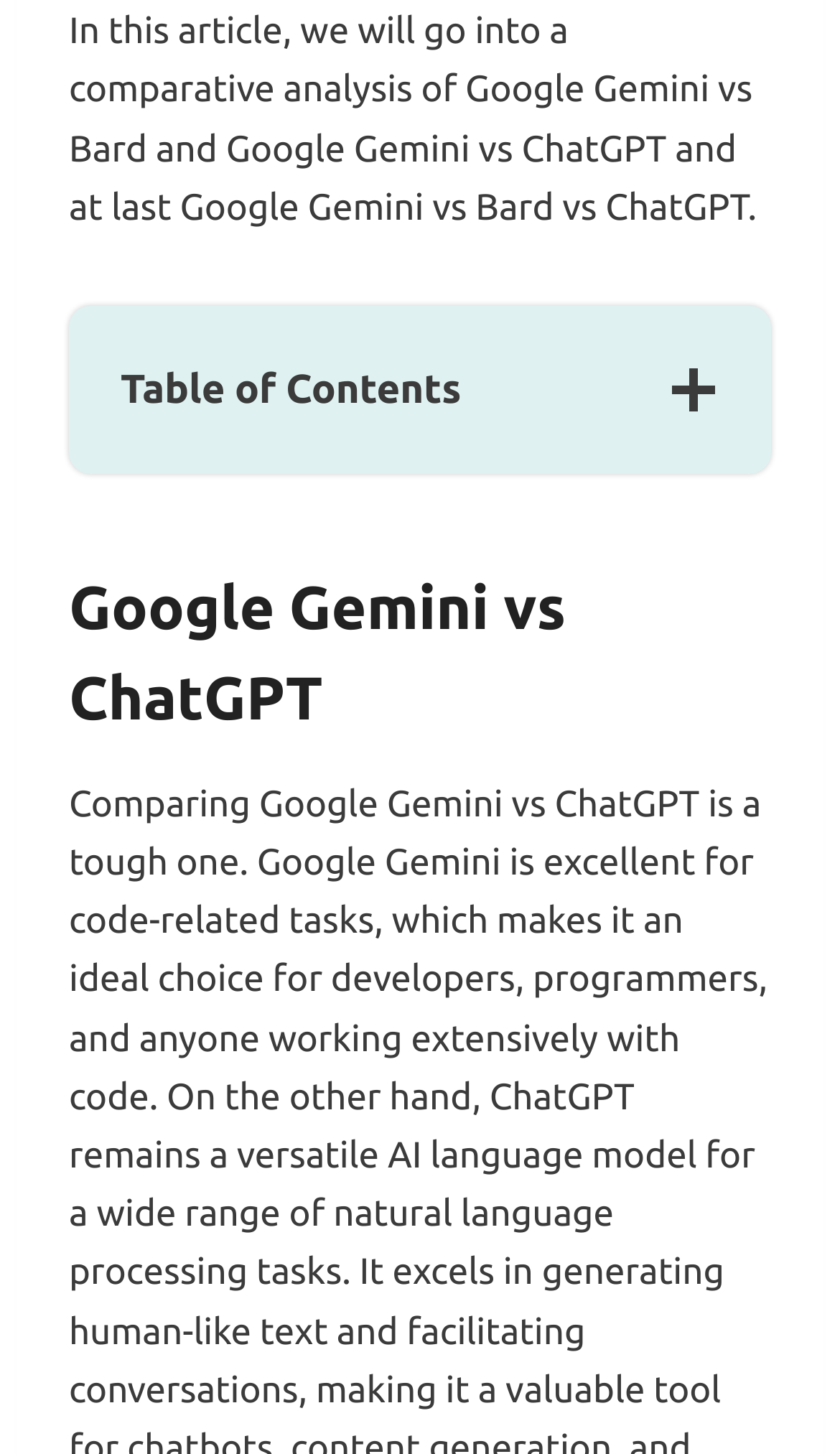Determine the bounding box of the UI component based on this description: "ChatGPT". The bounding box coordinates should be four float values between 0 and 1, i.e., [left, top, right, bottom].

[0.144, 0.349, 0.316, 0.378]